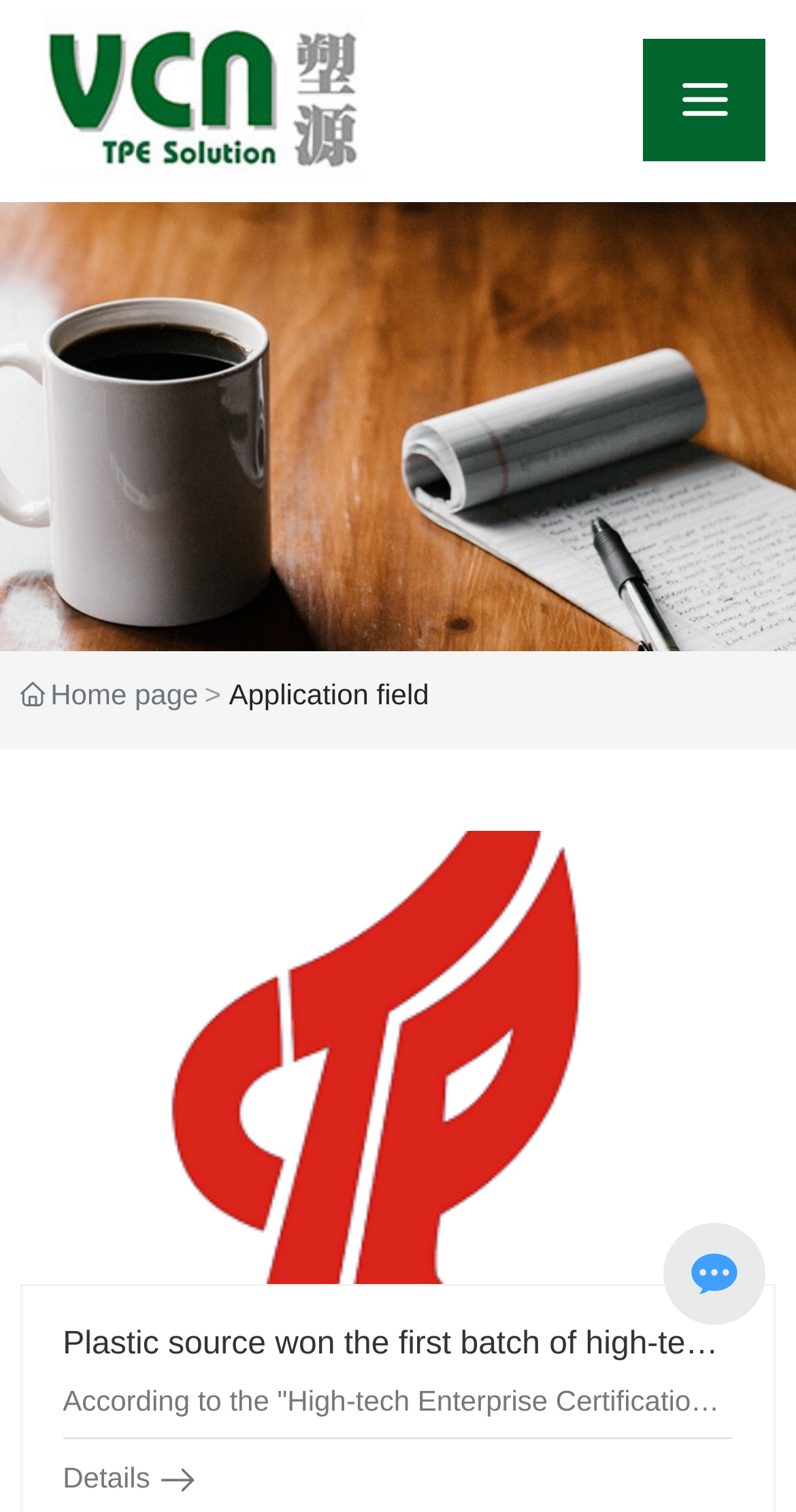What is the purpose of the 'Details' link?
Please craft a detailed and exhaustive response to the question.

The 'Details' link is located at the bottom of the webpage, with a bounding box coordinate of [0.079, 0.966, 0.25, 0.993]. It is likely that this link provides more information about the award won by Plastic source, as it is located near the relevant text and image elements.